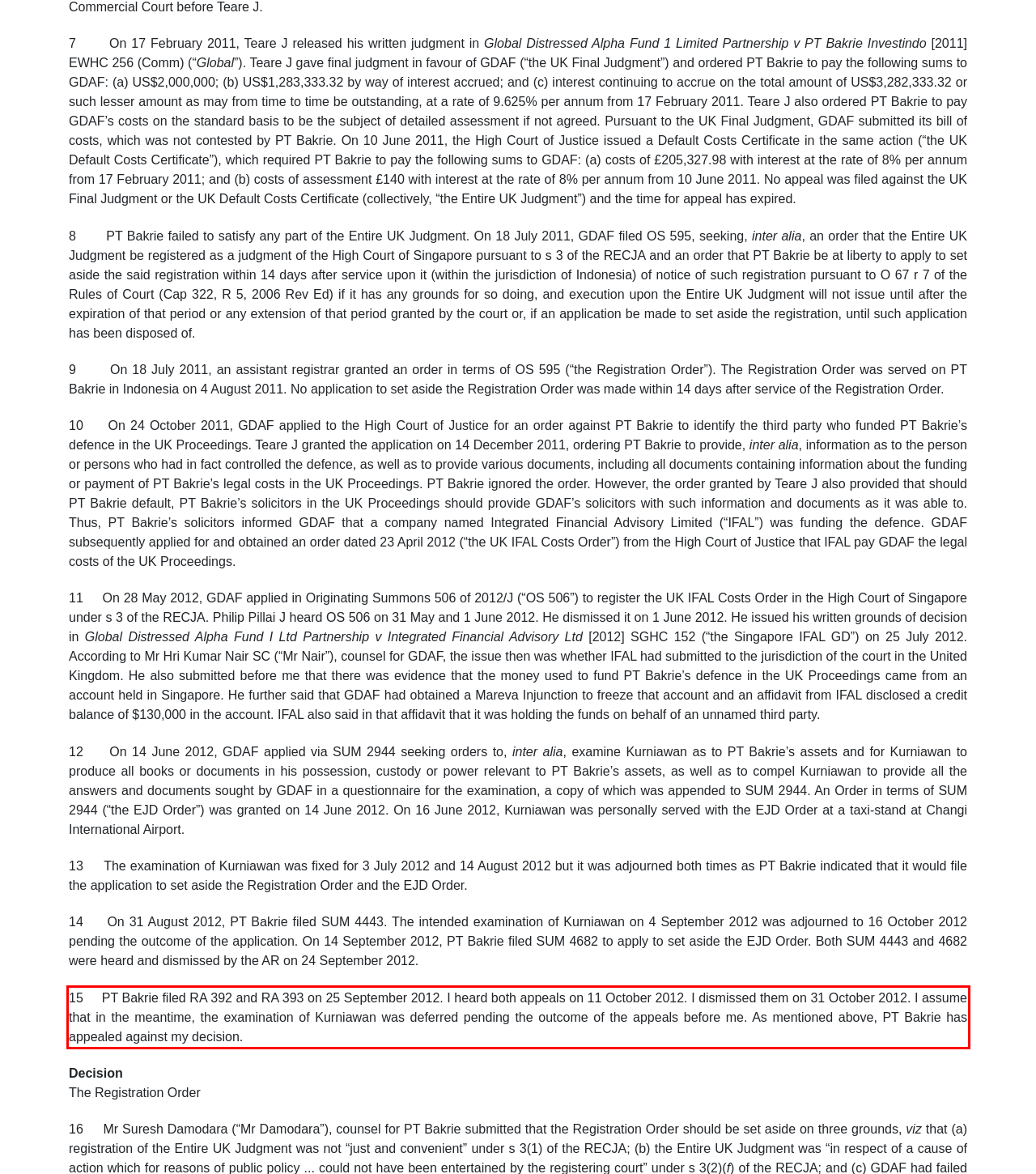Look at the screenshot of the webpage, locate the red rectangle bounding box, and generate the text content that it contains.

15 PT Bakrie filed RA 392 and RA 393 on 25 September 2012. I heard both appeals on 11 October 2012. I dismissed them on 31 October 2012. I assume that in the meantime, the examination of Kurniawan was deferred pending the outcome of the appeals before me. As mentioned above, PT Bakrie has appealed against my decision.